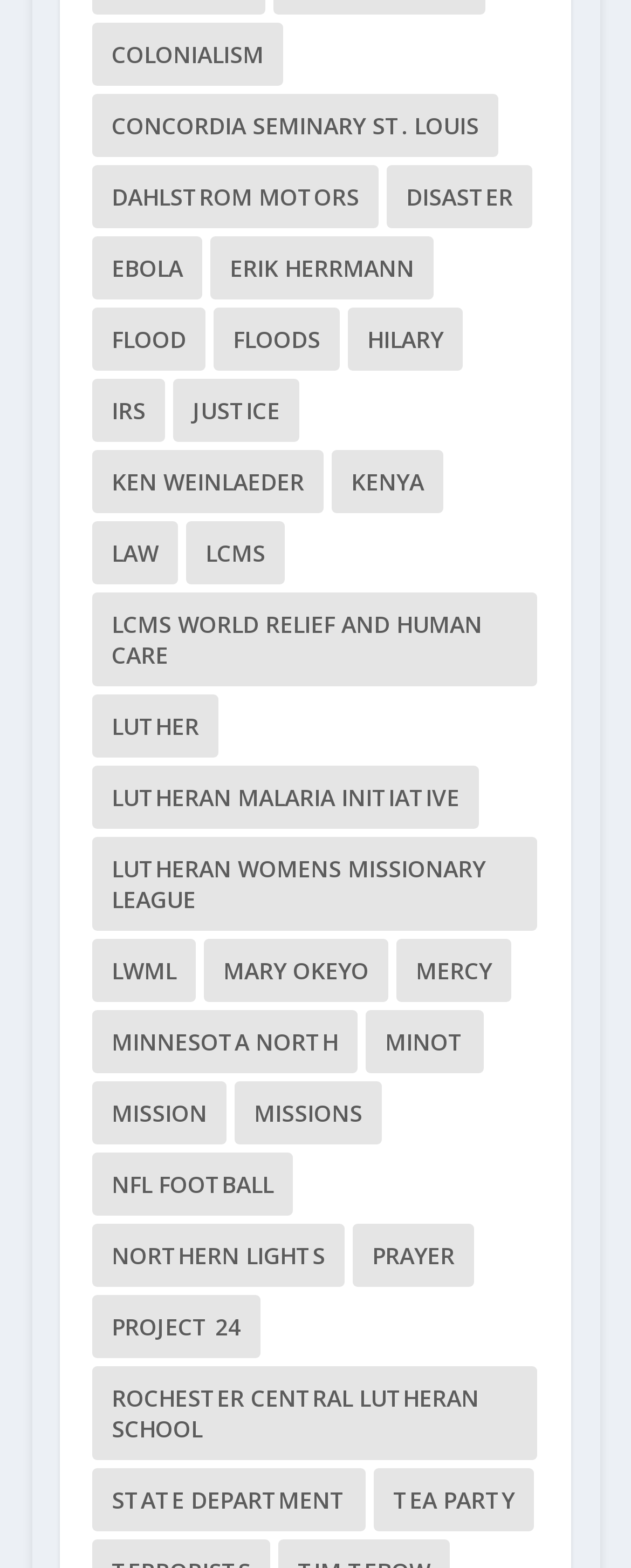Find the bounding box coordinates of the area that needs to be clicked in order to achieve the following instruction: "Click on Colonialism". The coordinates should be specified as four float numbers between 0 and 1, i.e., [left, top, right, bottom].

[0.146, 0.015, 0.449, 0.055]